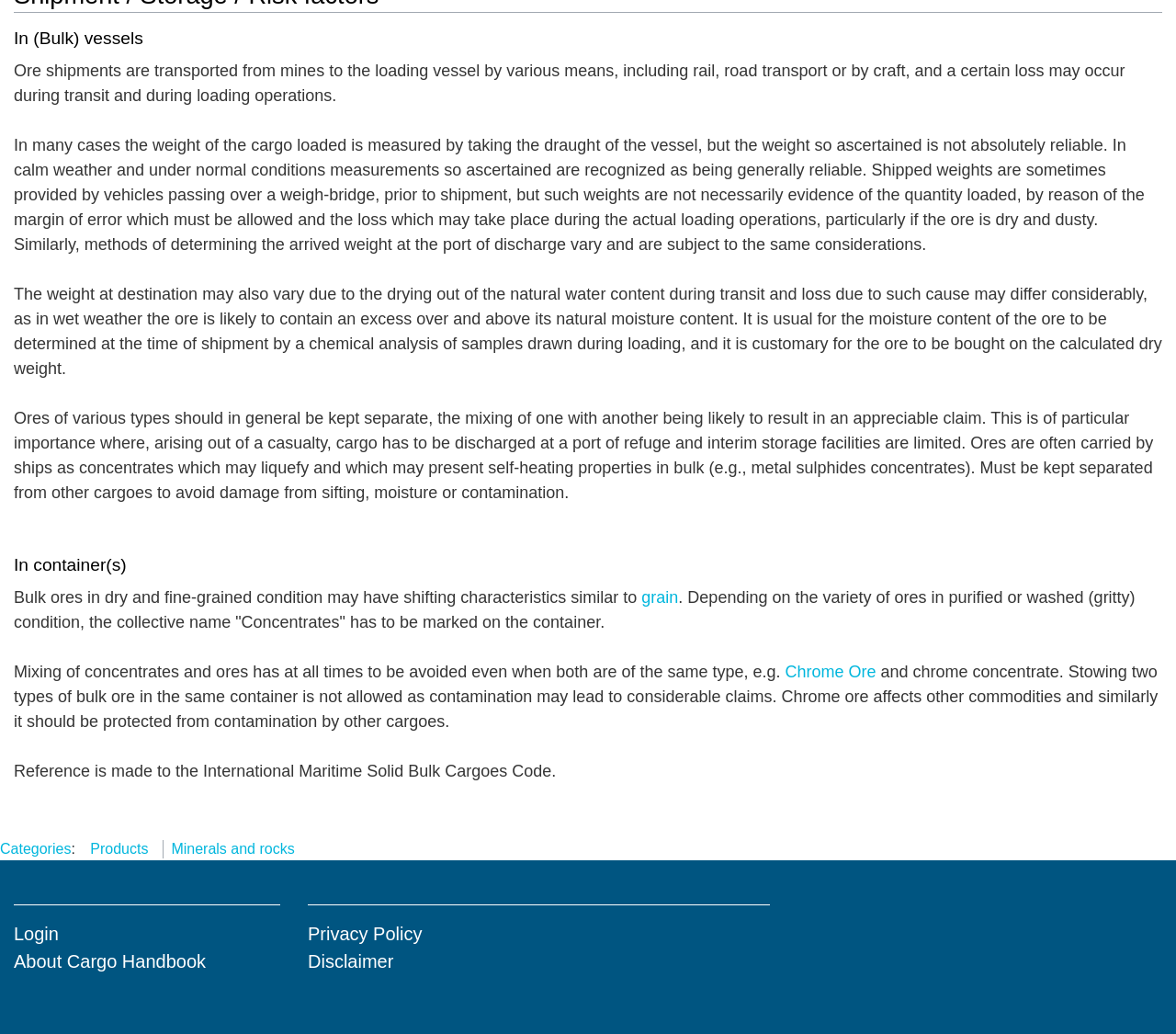Provide the bounding box coordinates for the UI element that is described by this text: "Chrome Ore". The coordinates should be in the form of four float numbers between 0 and 1: [left, top, right, bottom].

[0.668, 0.641, 0.745, 0.659]